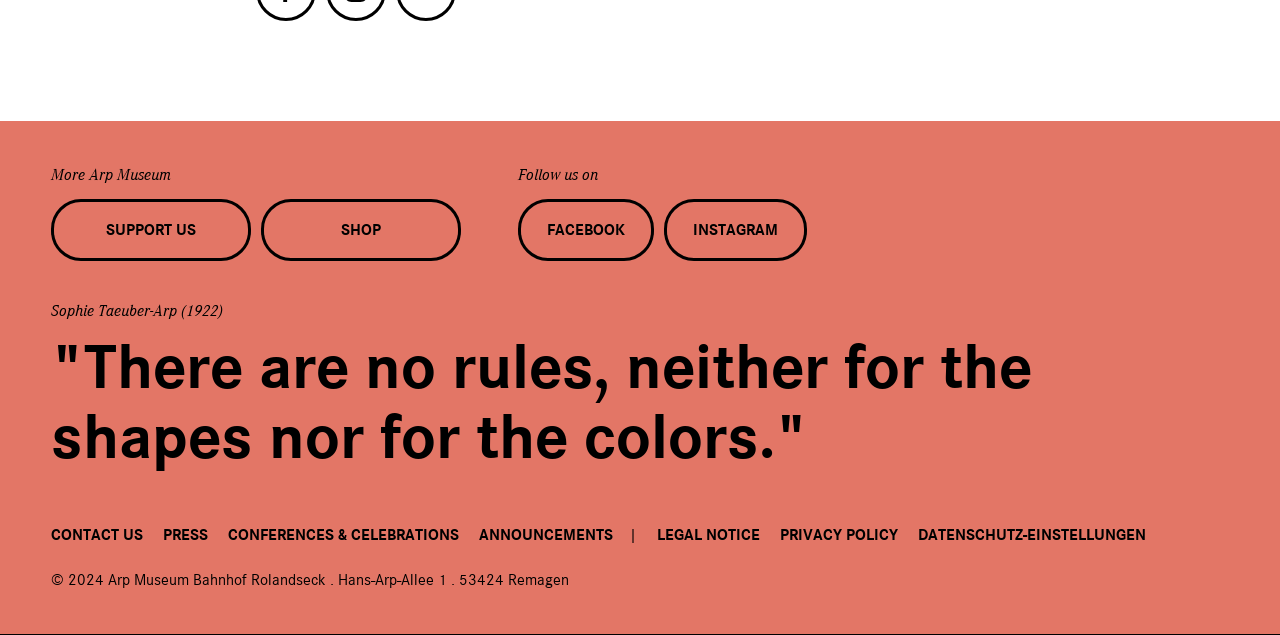Indicate the bounding box coordinates of the element that needs to be clicked to satisfy the following instruction: "Follow us on FACEBOOK". The coordinates should be four float numbers between 0 and 1, i.e., [left, top, right, bottom].

[0.405, 0.314, 0.511, 0.412]